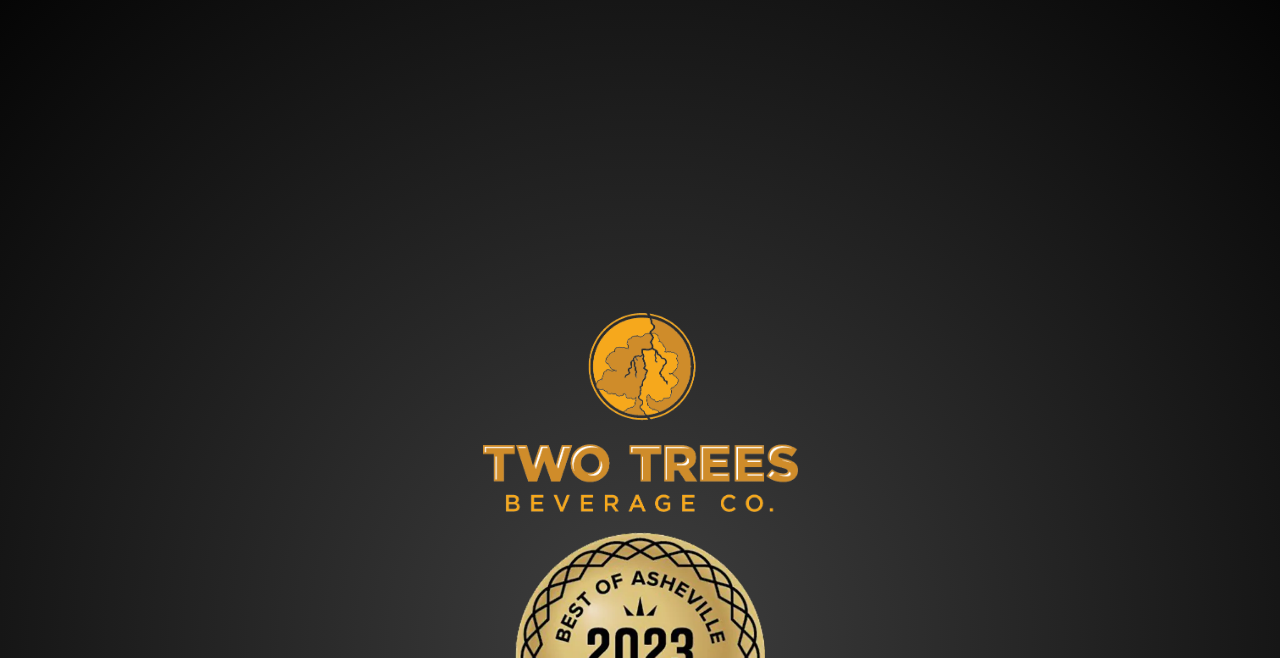Determine the bounding box of the UI component based on this description: "alt="Two Trees logo"". The bounding box coordinates should be four float values between 0 and 1, i.e., [left, top, right, bottom].

[0.055, 0.032, 0.277, 0.138]